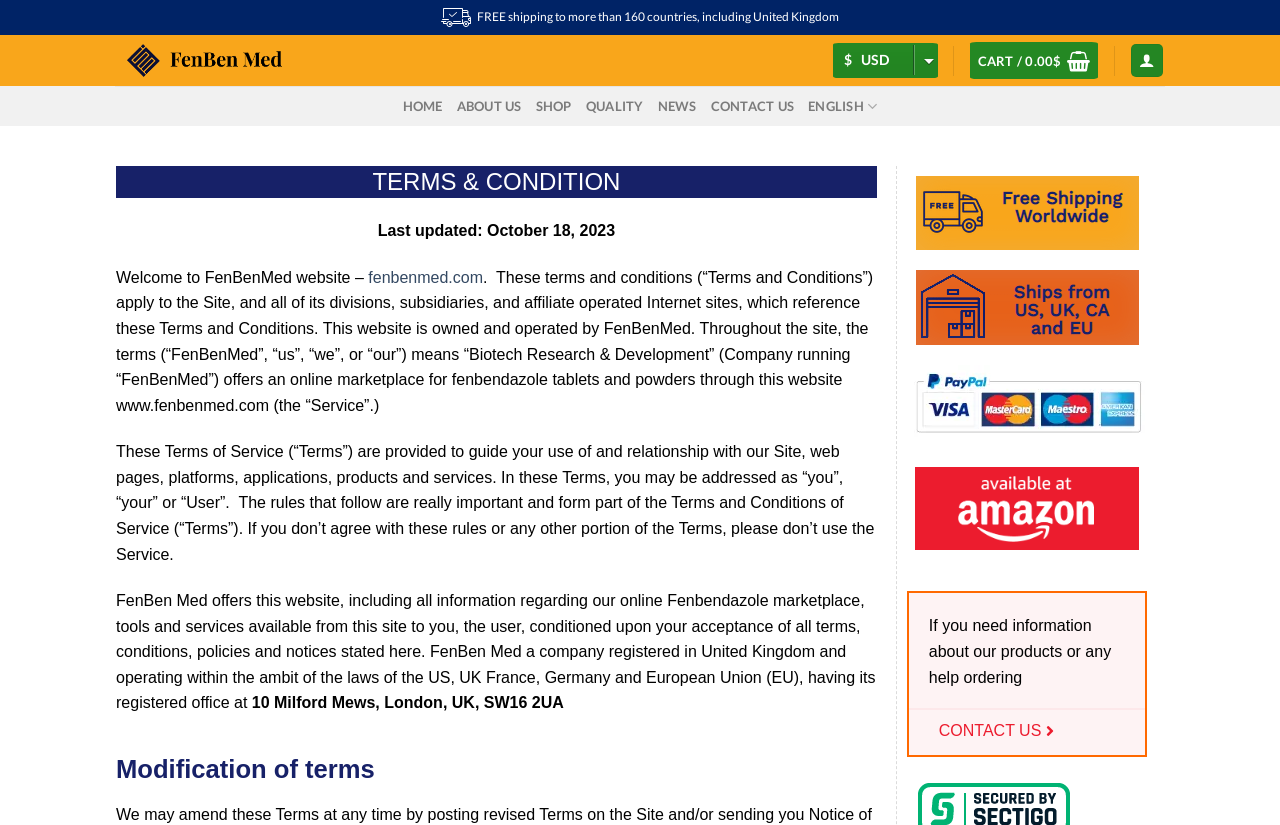Find the UI element described as: "Cart / 0.00$" and predict its bounding box coordinates. Ensure the coordinates are four float numbers between 0 and 1, [left, top, right, bottom].

[0.758, 0.051, 0.858, 0.096]